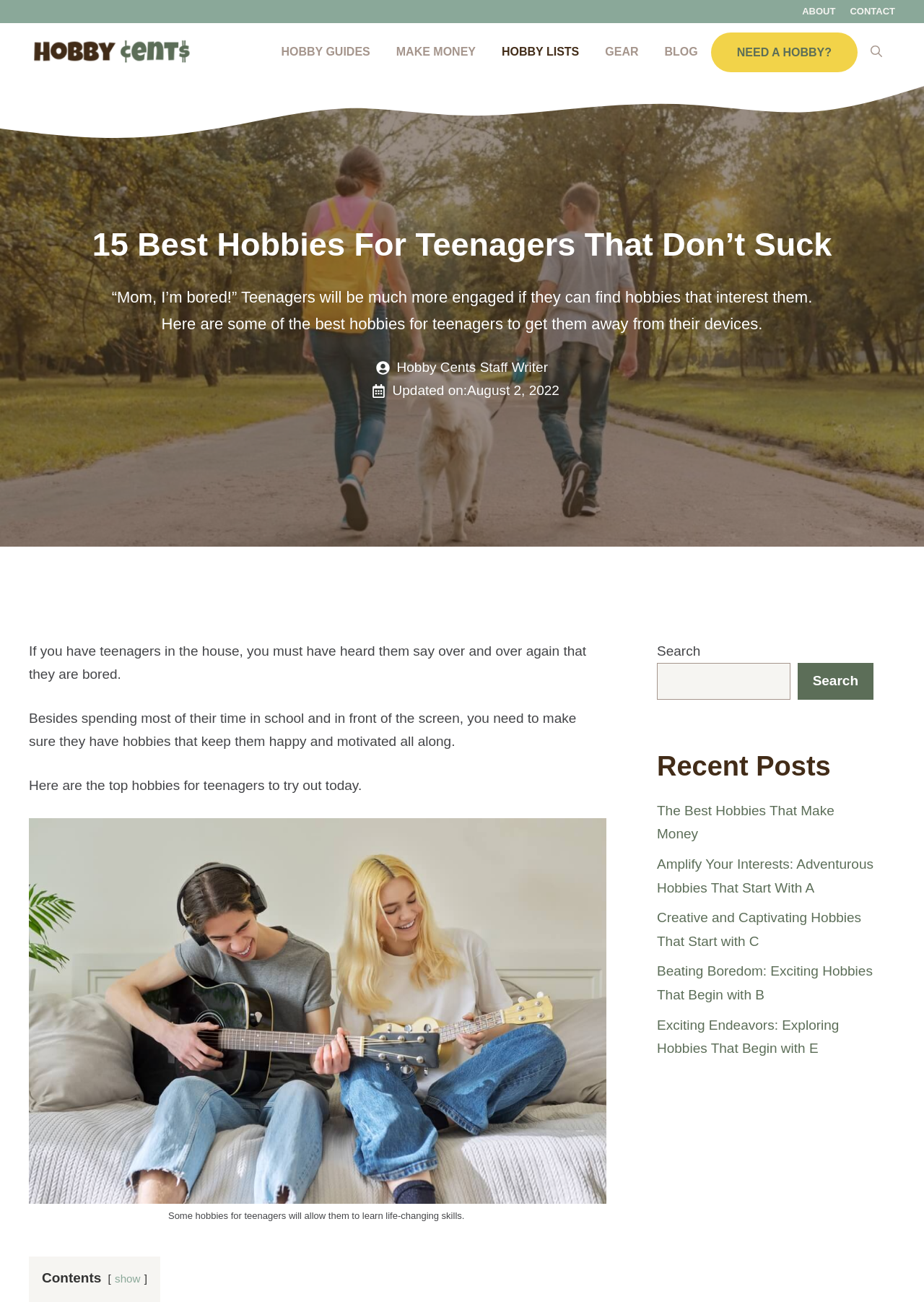Find and specify the bounding box coordinates that correspond to the clickable region for the instruction: "Click on the 'NEED A HOBBY?' link".

[0.769, 0.025, 0.928, 0.055]